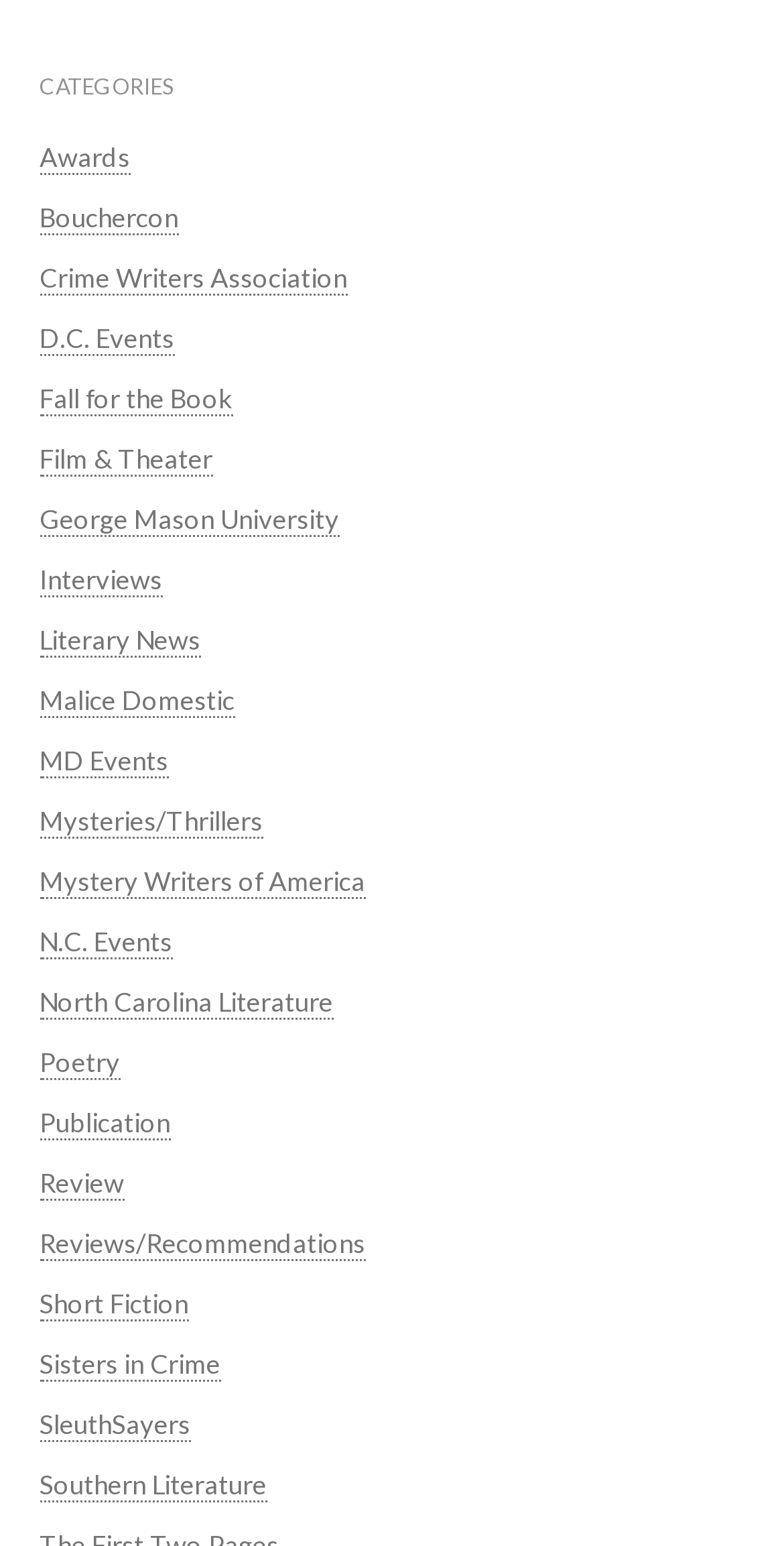Please identify the coordinates of the bounding box that should be clicked to fulfill this instruction: "click on Awards".

[0.05, 0.091, 0.165, 0.113]